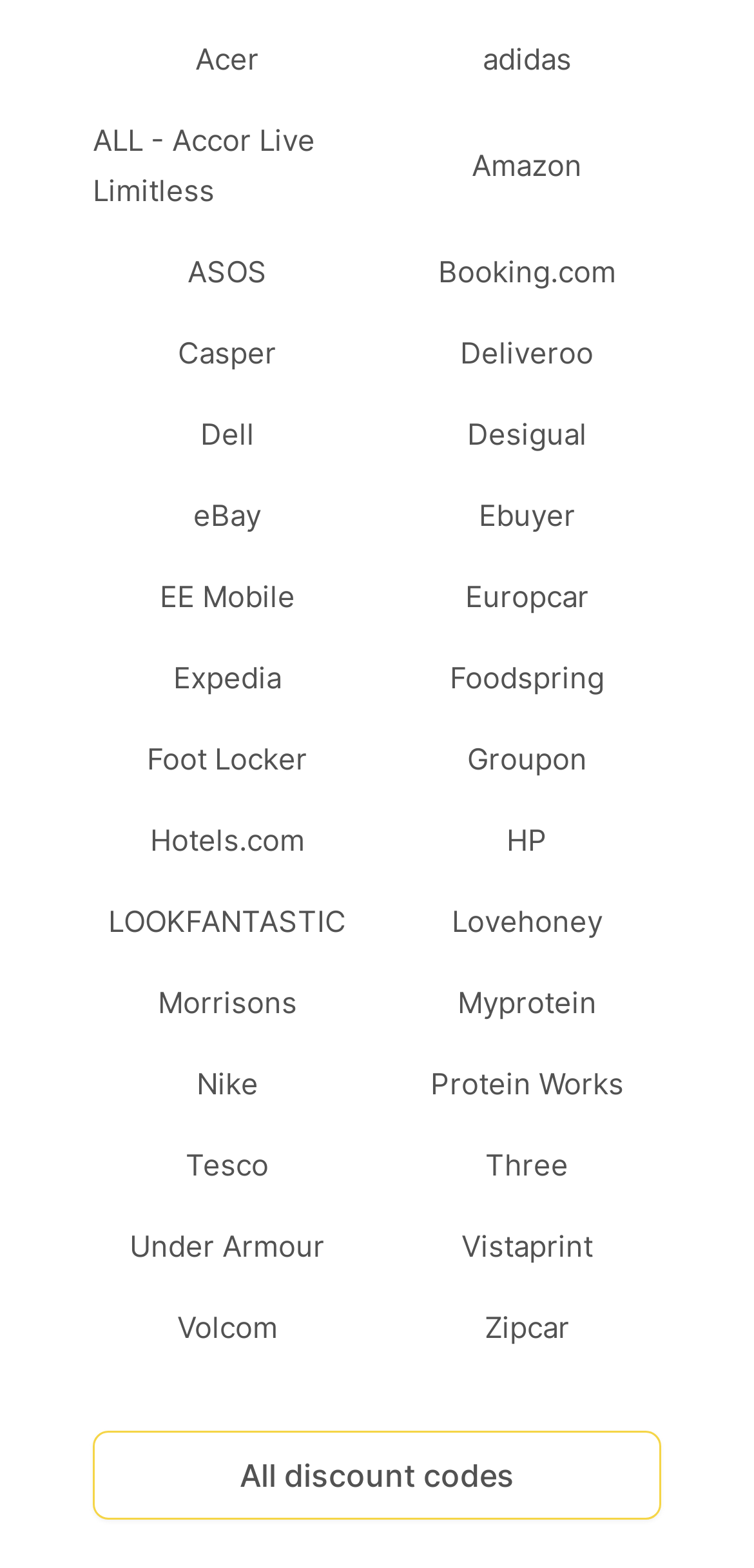Reply to the question below using a single word or brief phrase:
Is there a link to eBay on this webpage?

Yes